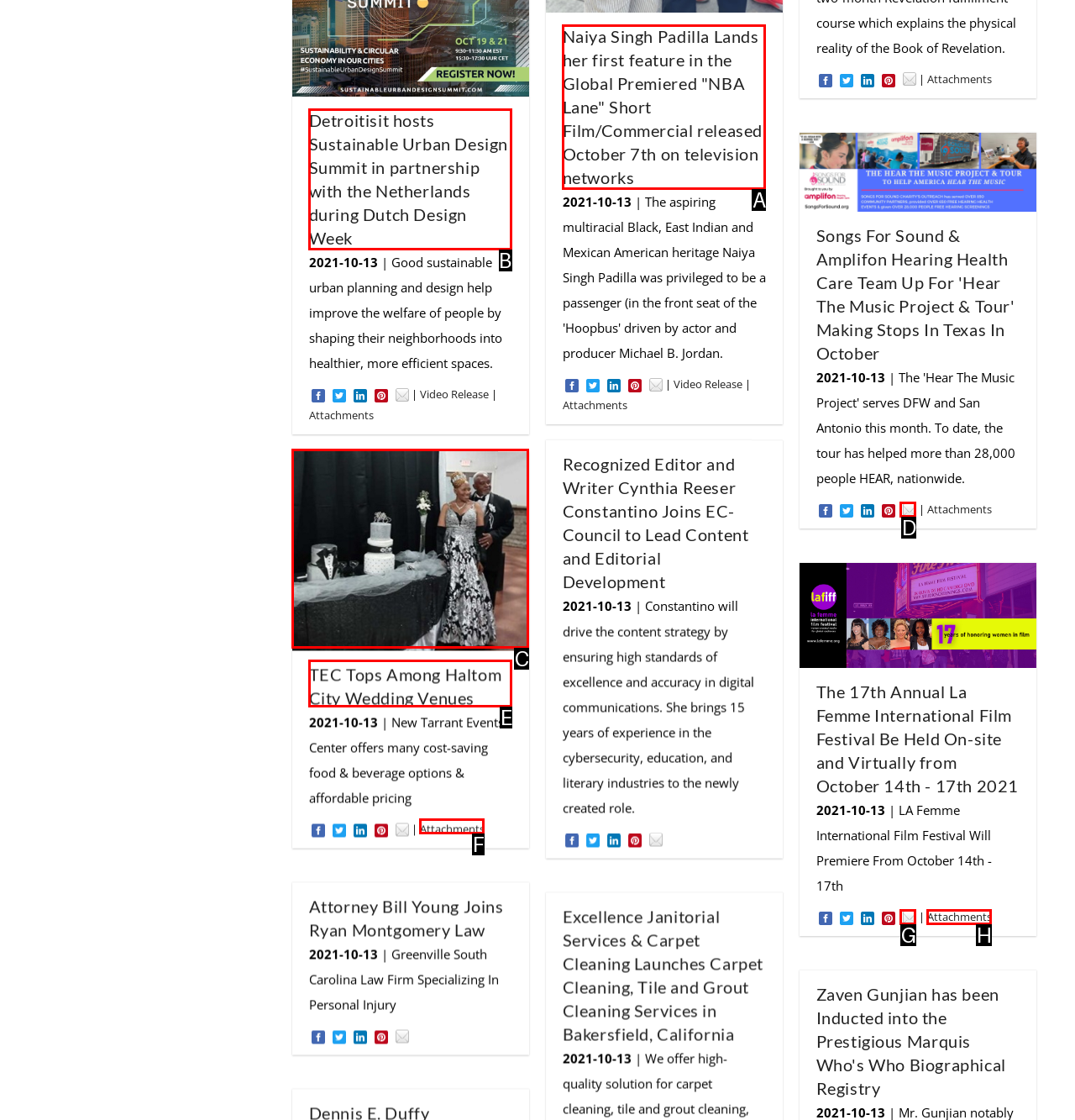Determine which UI element I need to click to achieve the following task: Read 'Detroitisit hosts Sustainable Urban Design Summit in partnership with the Netherlands during Dutch Design Week' Provide your answer as the letter of the selected option.

B